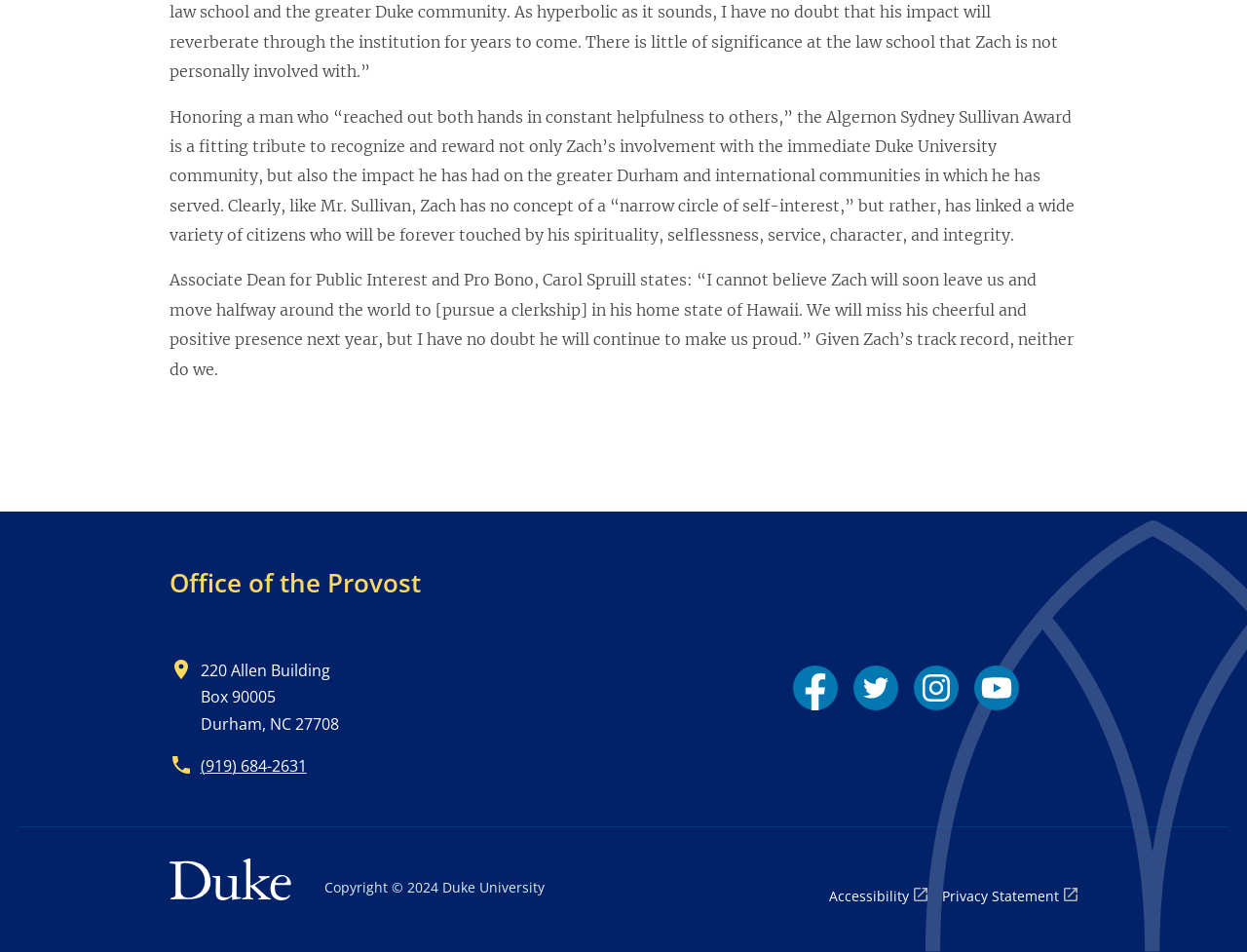What is the copyright year of the webpage? Refer to the image and provide a one-word or short phrase answer.

2024